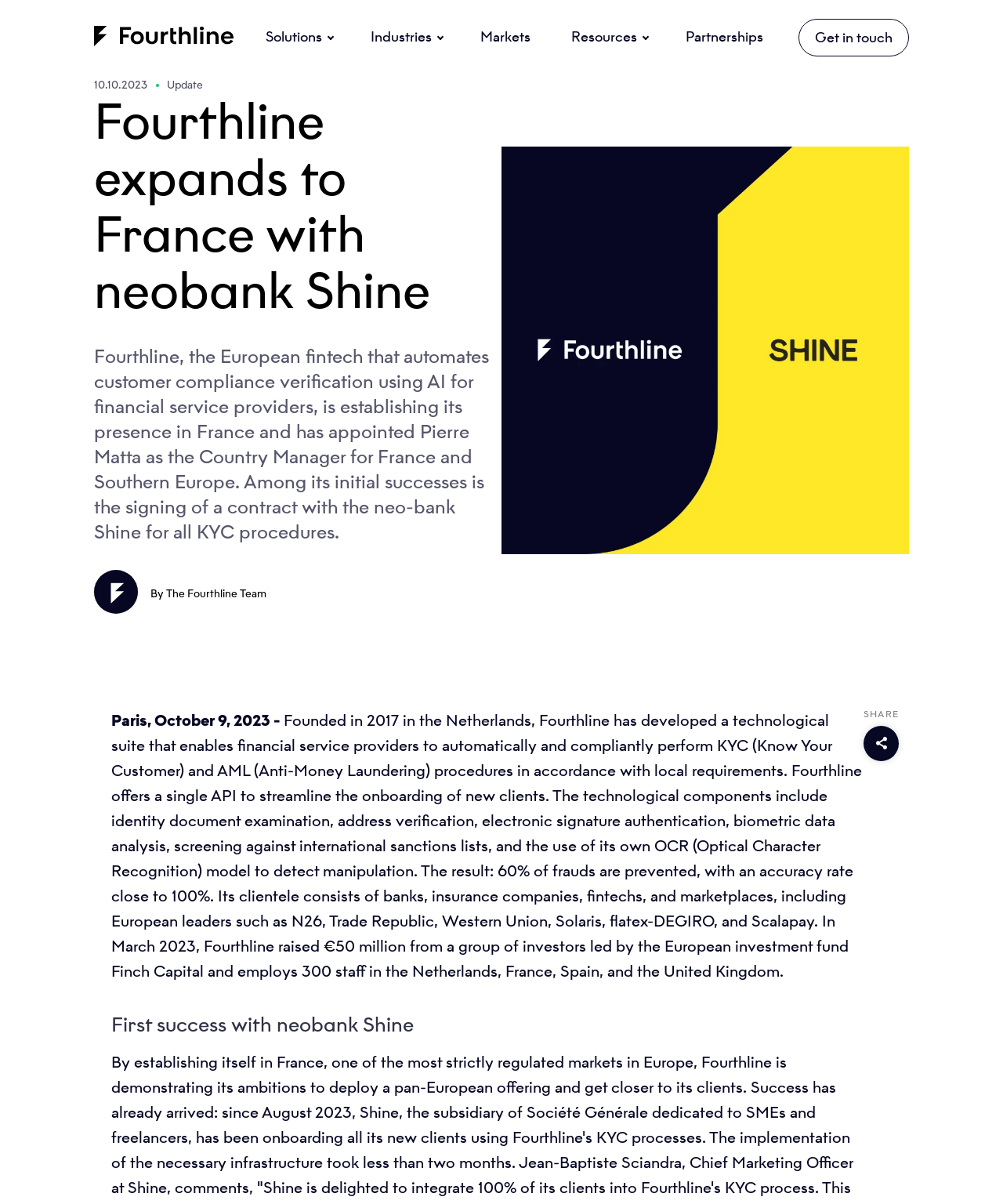How many staff does Fourthline employ in total?
Please ensure your answer to the question is detailed and covers all necessary aspects.

I found the answer by reading the static text 'In March 2023, Fourthline raised €50 million from a group of investors led by the European investment fund Finch Capital and employs 300 staff in the Netherlands, France, Spain, and the United Kingdom.'